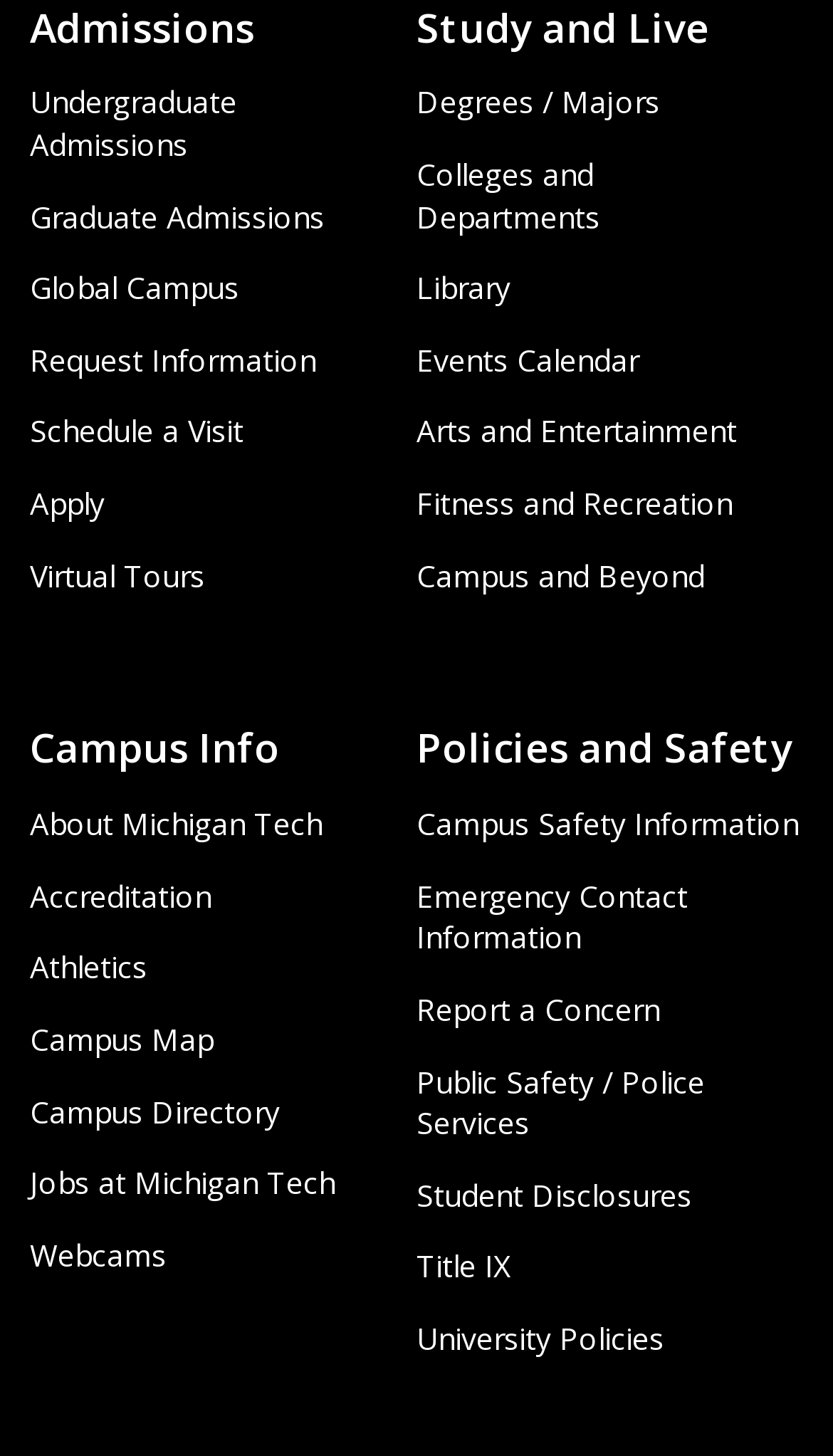Provide your answer in one word or a succinct phrase for the question: 
What is the first link under 'Admissions'?

Undergraduate Admissions